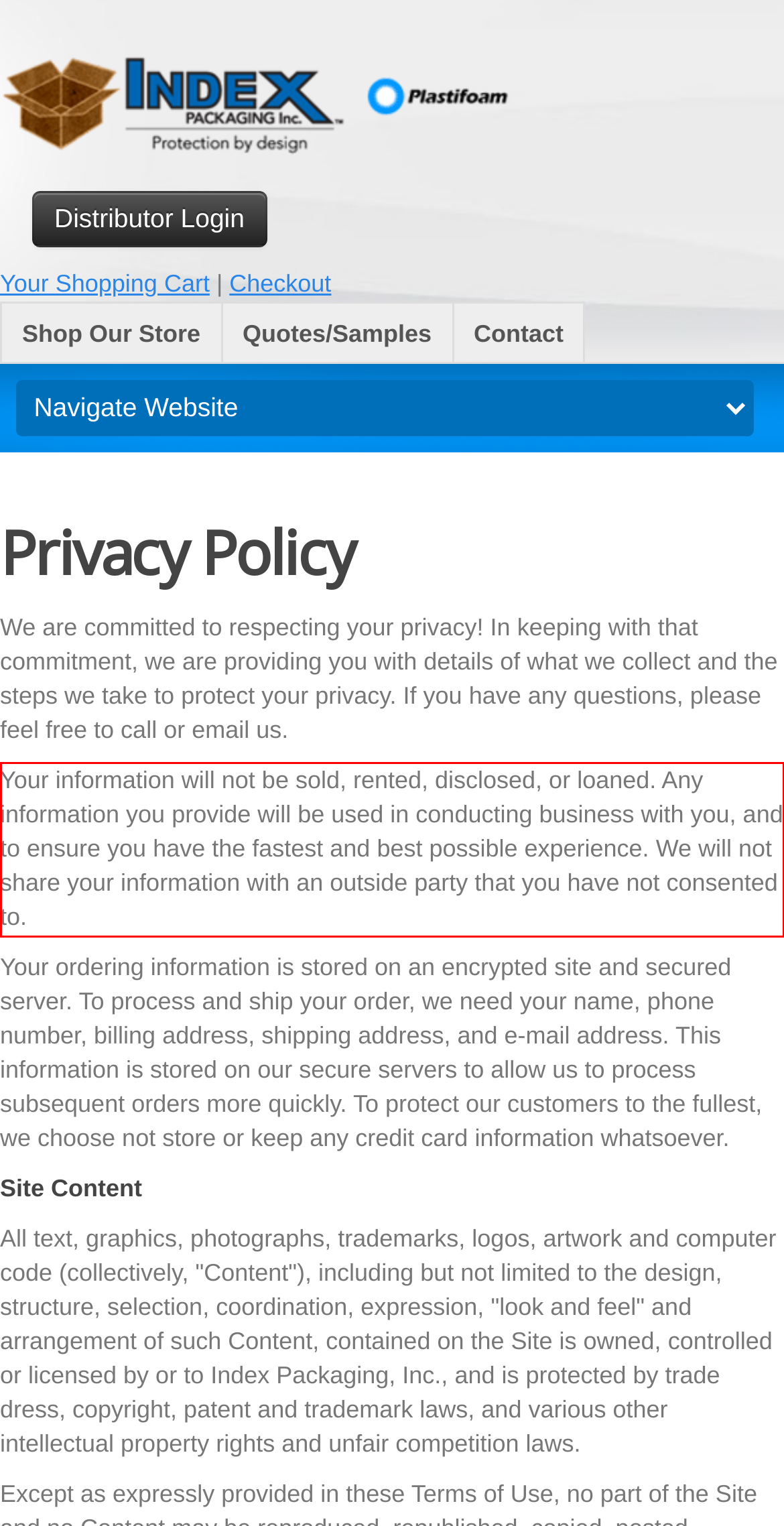Using OCR, extract the text content found within the red bounding box in the given webpage screenshot.

Your information will not be sold, rented, disclosed, or loaned. Any information you provide will be used in conducting business with you, and to ensure you have the fastest and best possible experience. We will not share your information with an outside party that you have not consented to.